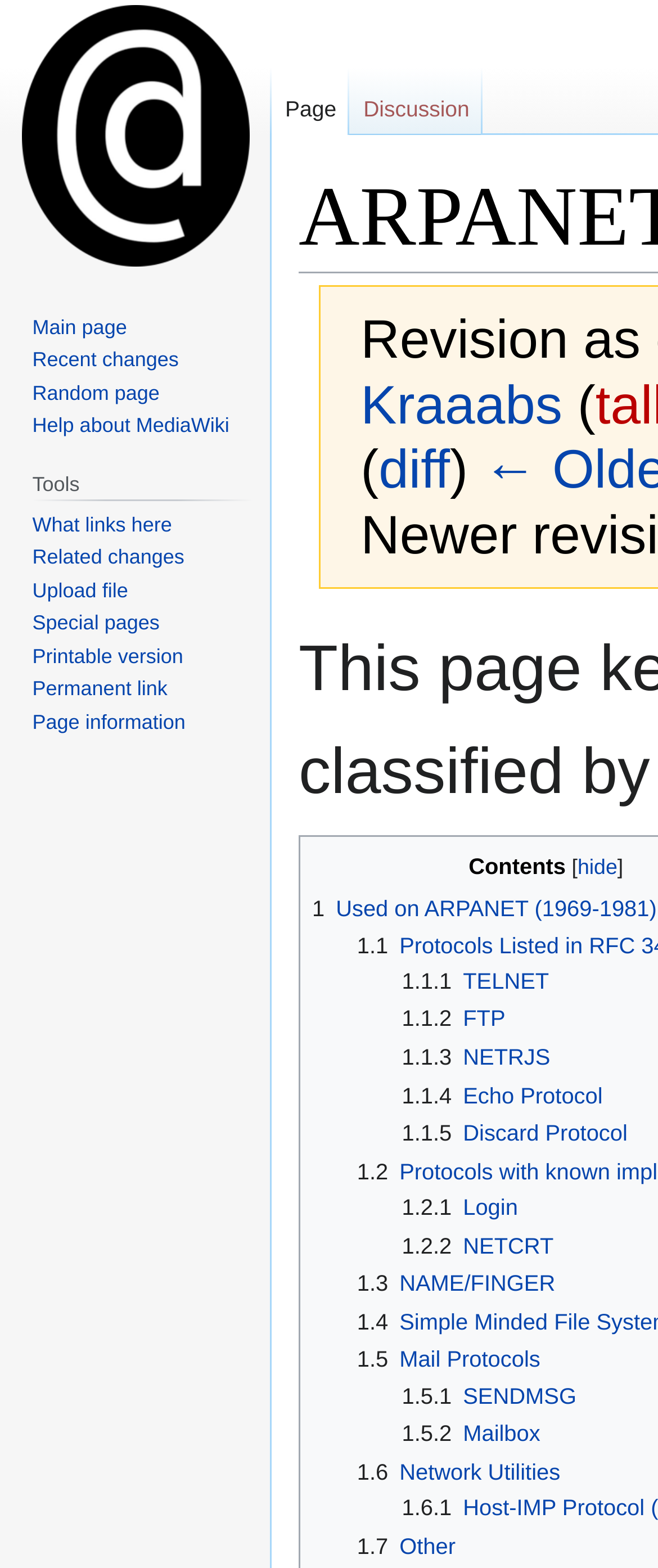What is the last protocol listed under 'Other'?
Look at the image and respond with a single word or a short phrase.

Other